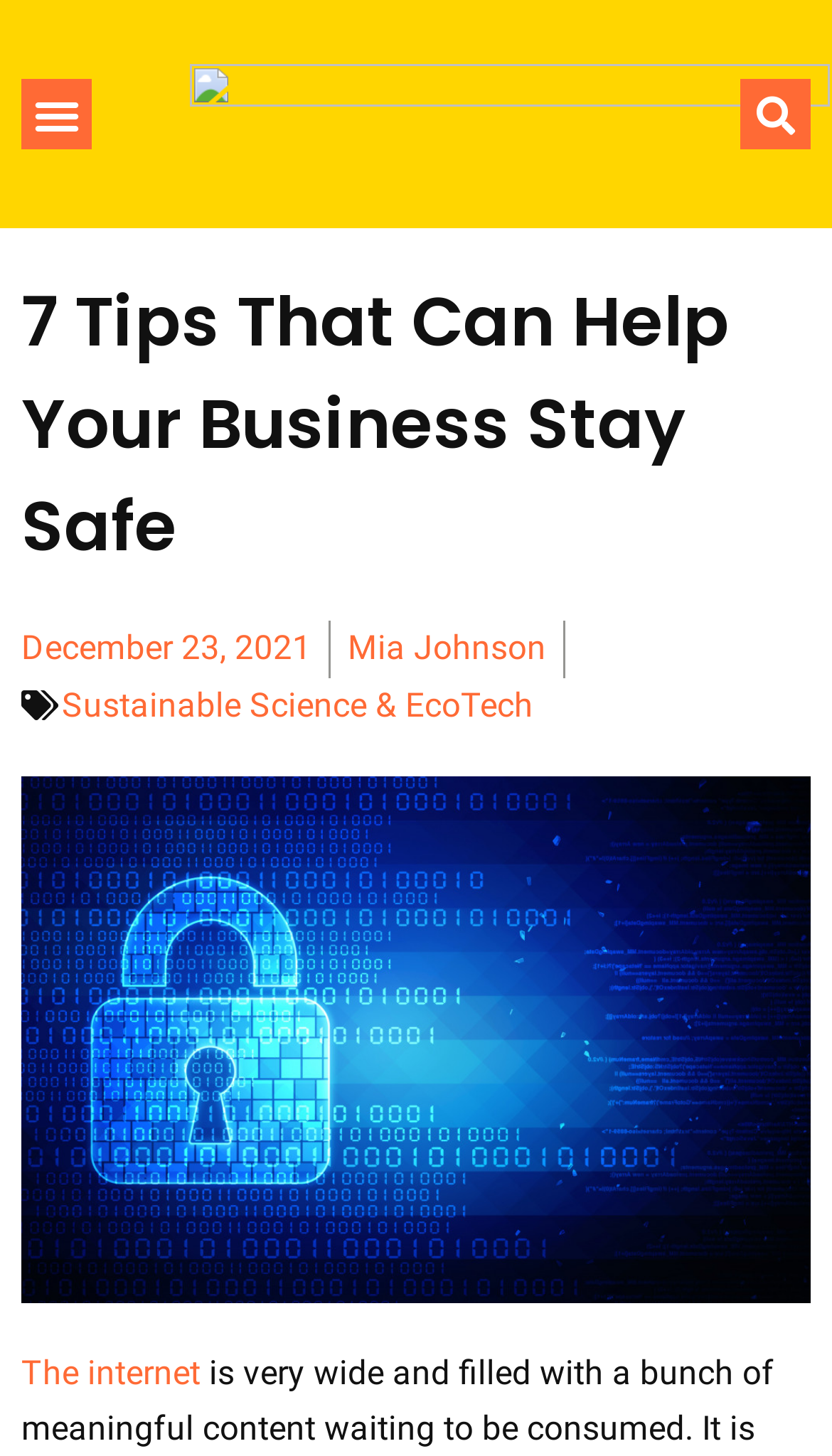Please find the bounding box for the UI component described as follows: "The internet".

[0.026, 0.93, 0.241, 0.956]